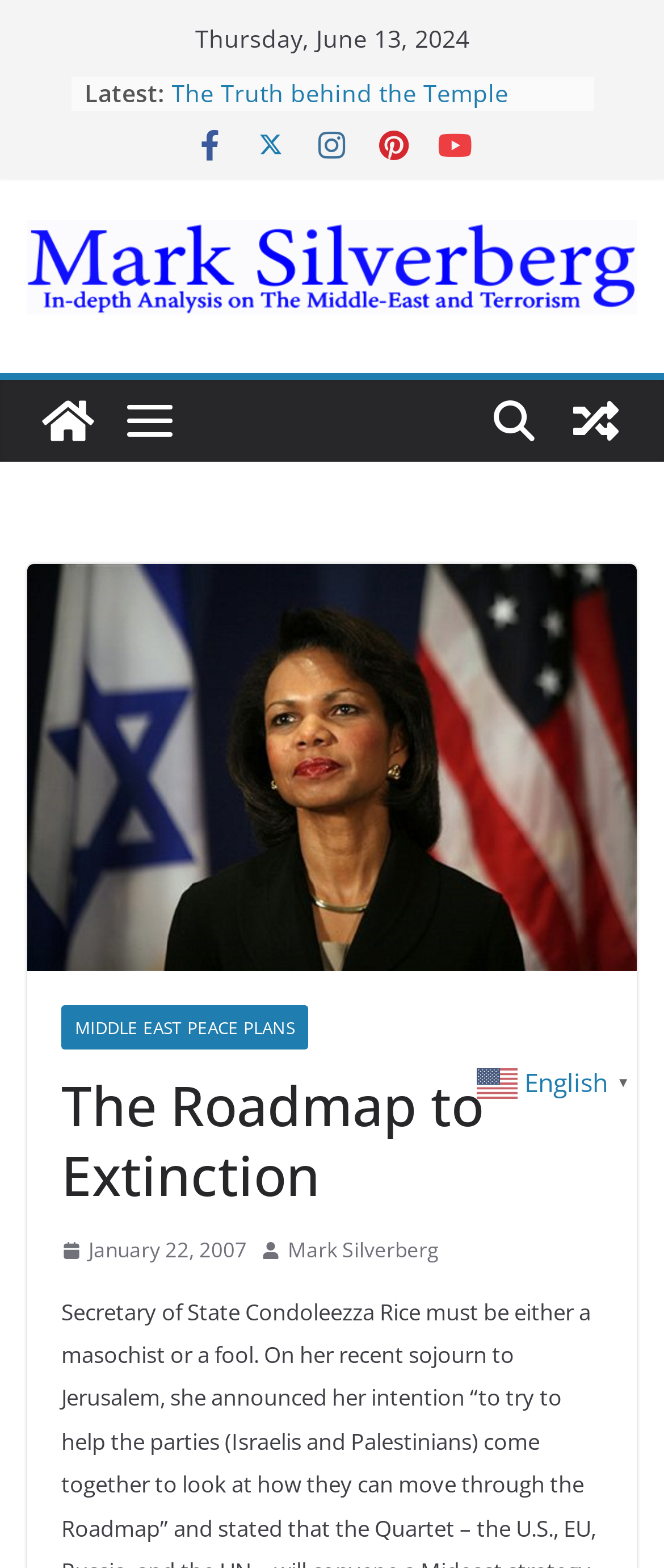Generate a thorough explanation of the webpage's elements.

The webpage appears to be a blog or personal website belonging to Mark Silverberg, with a focus on Middle East politics and peace plans. At the top of the page, there is a date "Thursday, June 13, 2024" and a label "Latest:". Below this, there is a list of five links to articles or posts, each preceded by a bullet point. The articles' titles include "Trump's actions have confirmed historical truth", "The Truth behind the Temple Mount controversy", and others.

To the right of the list, there are five social media icons, represented by Unicode characters. Below the list, there is a link to the author's name, "Mark Silverberg", which is accompanied by a small image of the author. Next to this, there is another link to the author's name, and a small image of a random post.

On the lower half of the page, there is a large heading "The Roadmap to Extinction", which is the title of the website. Below this, there is a link to "MIDDLE EAST PEACE PLANS", and another link to a specific date, "January 22, 2007". The date is accompanied by a small image and a time indicator. There are also two more images and a link to the author's name on this section.

At the very bottom of the page, there is a language selection link, "en English▼", which is accompanied by a small flag image.